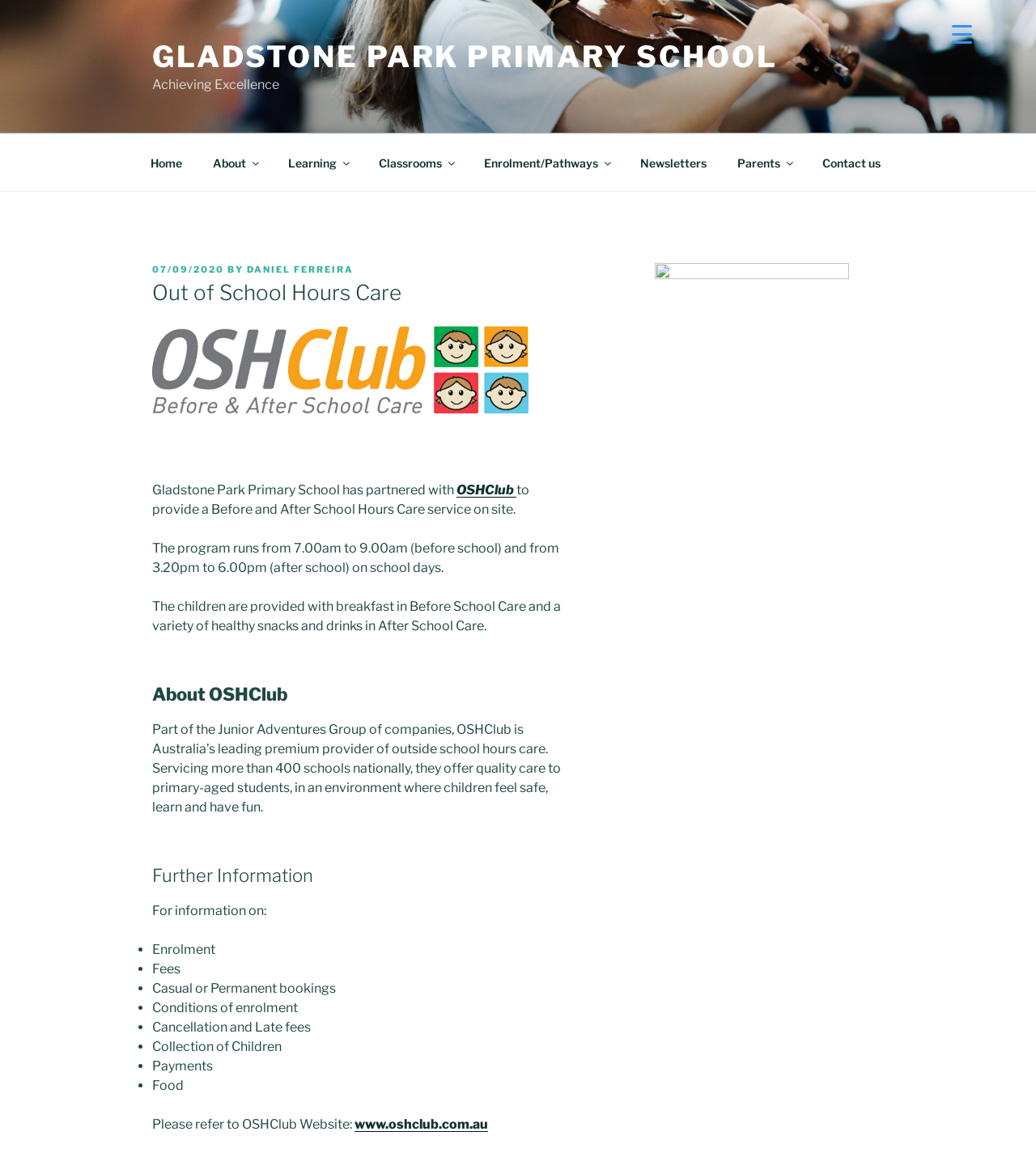Find the bounding box coordinates of the element you need to click on to perform this action: 'Visit 'OSHClub' website'. The coordinates should be represented by four float values between 0 and 1, in the format [left, top, right, bottom].

[0.441, 0.417, 0.498, 0.43]